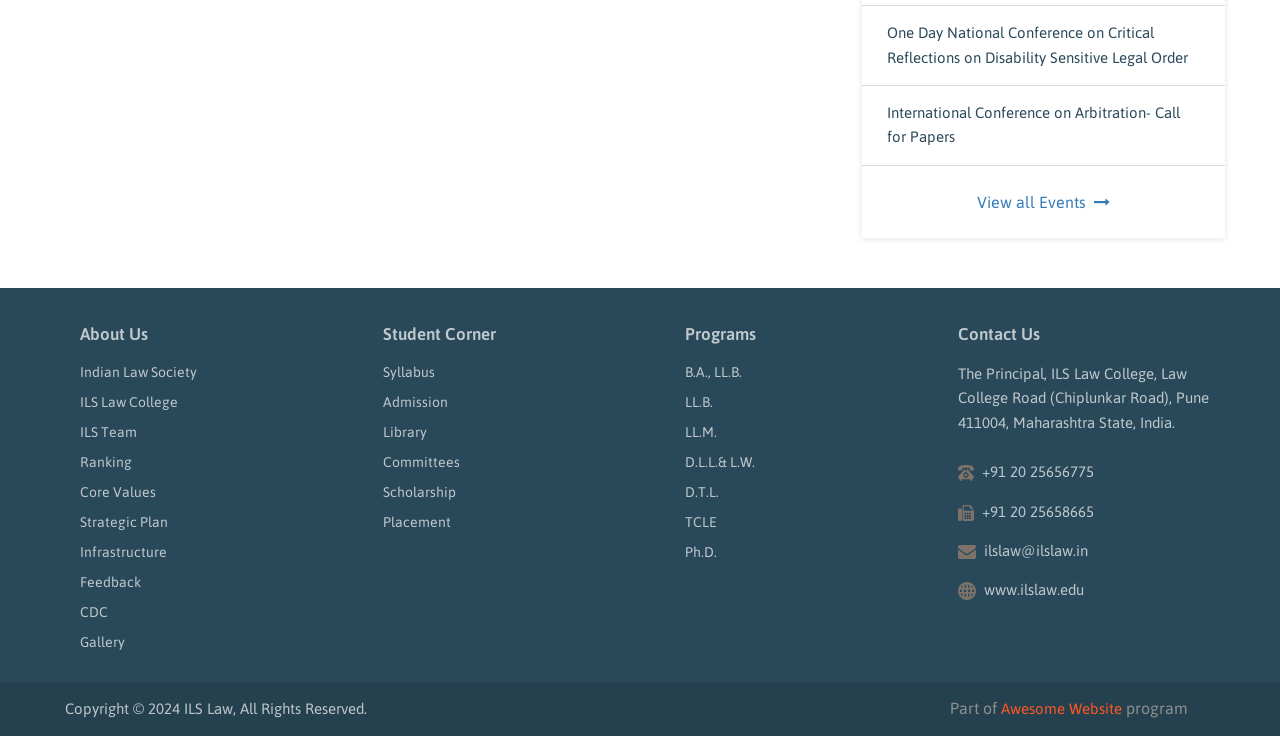How many headings are on the webpage?
Refer to the image and provide a thorough answer to the question.

I counted the headings on the webpage, which are 'About Us', 'Student Corner', 'Programs', and 'Contact Us', totaling 4 headings.